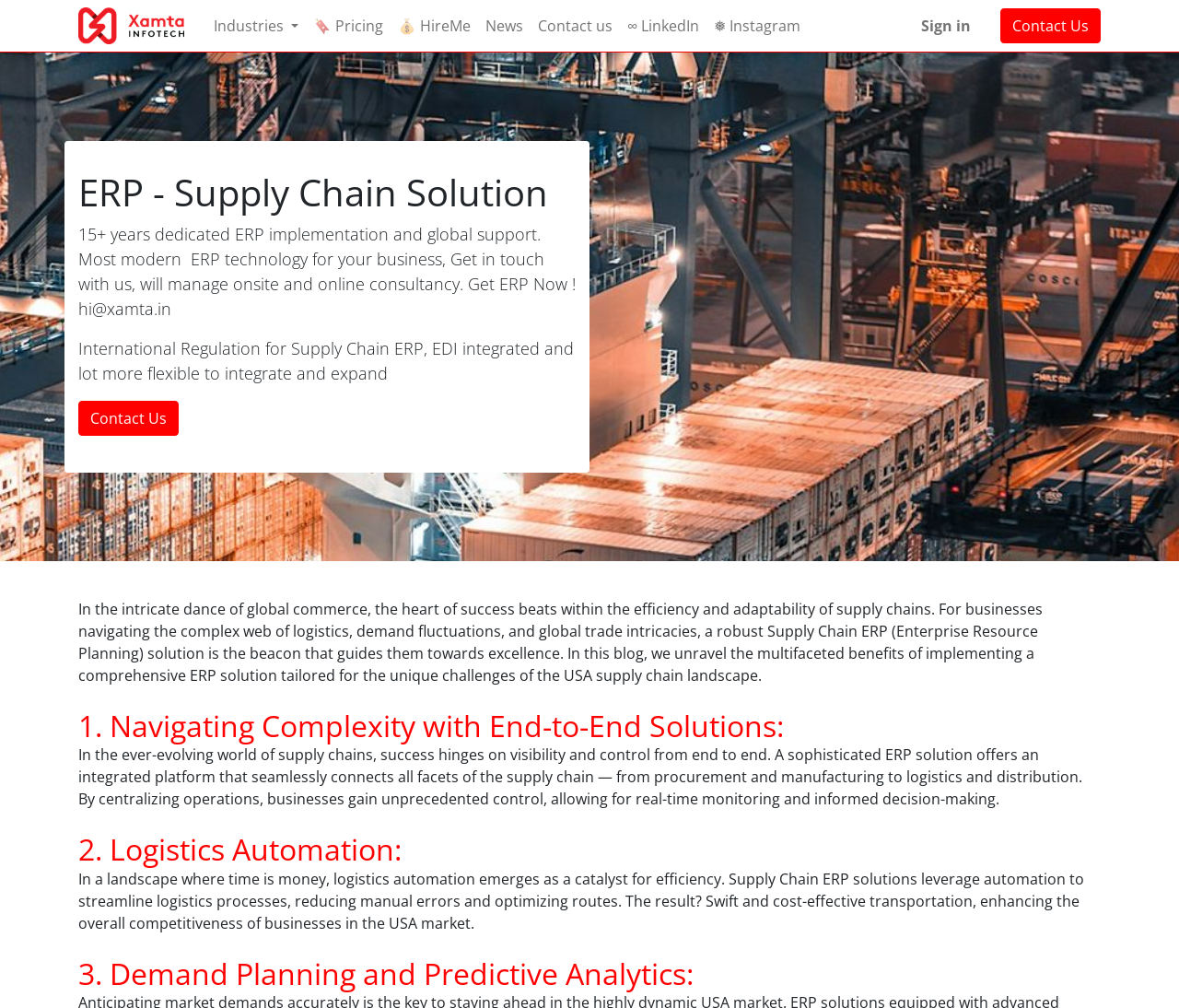Please find the bounding box coordinates of the element that you should click to achieve the following instruction: "Contact us". The coordinates should be presented as four float numbers between 0 and 1: [left, top, right, bottom].

[0.848, 0.008, 0.934, 0.043]